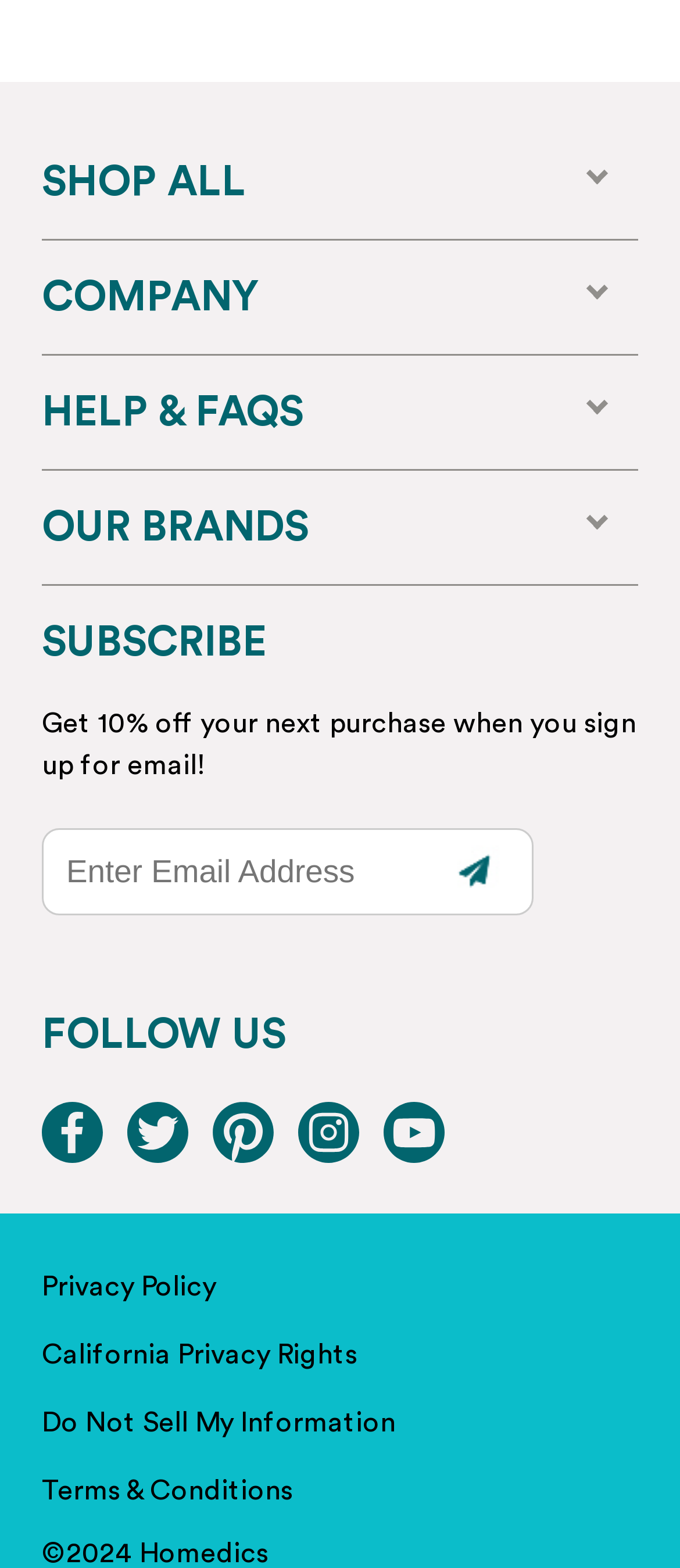Please find the bounding box coordinates of the section that needs to be clicked to achieve this instruction: "Subscribe to newsletter".

[0.62, 0.53, 0.774, 0.581]